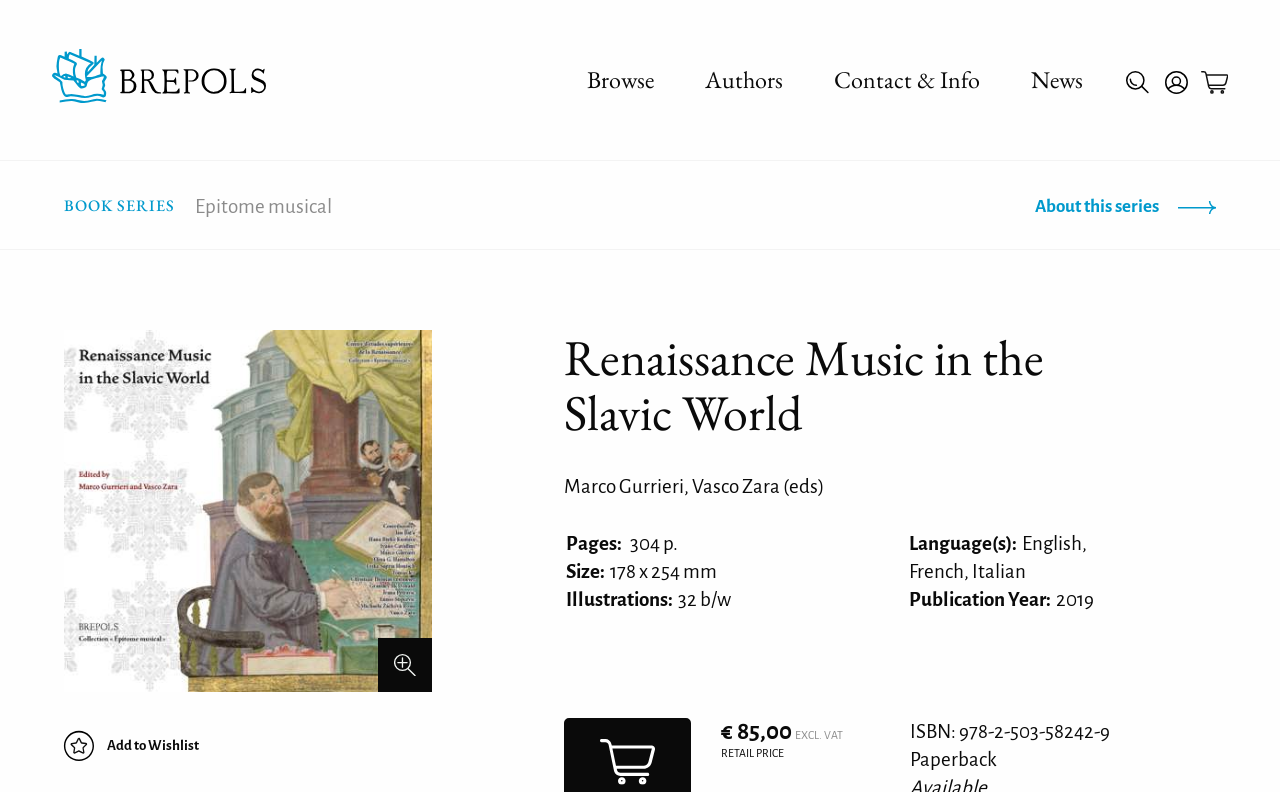Please identify the bounding box coordinates of where to click in order to follow the instruction: "Search for a book".

[0.88, 0.09, 0.898, 0.122]